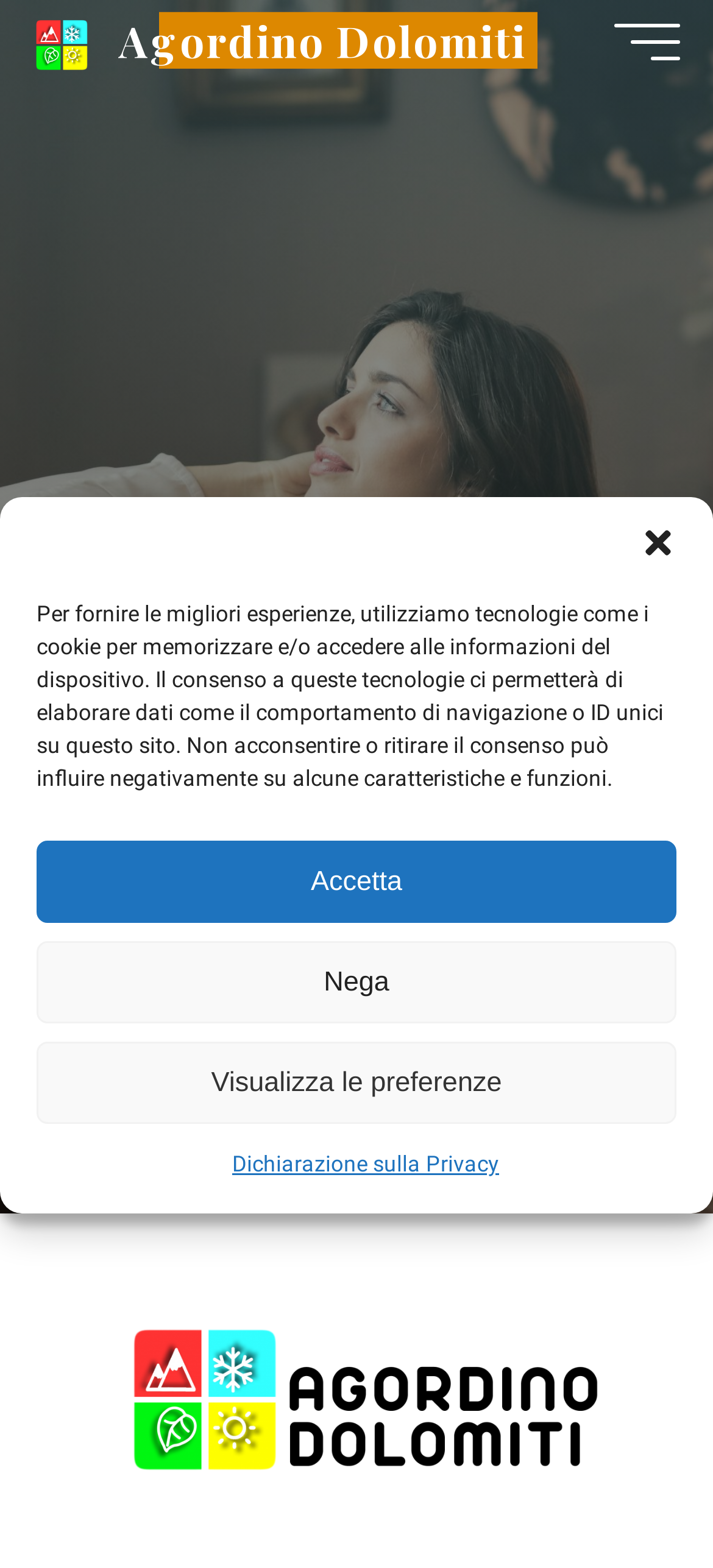Bounding box coordinates are specified in the format (top-left x, top-left y, bottom-right x, bottom-right y). All values are floating point numbers bounded between 0 and 1. Please provide the bounding box coordinate of the region this sentence describes: Dichiarazione sulla Privacy

[0.326, 0.728, 0.7, 0.756]